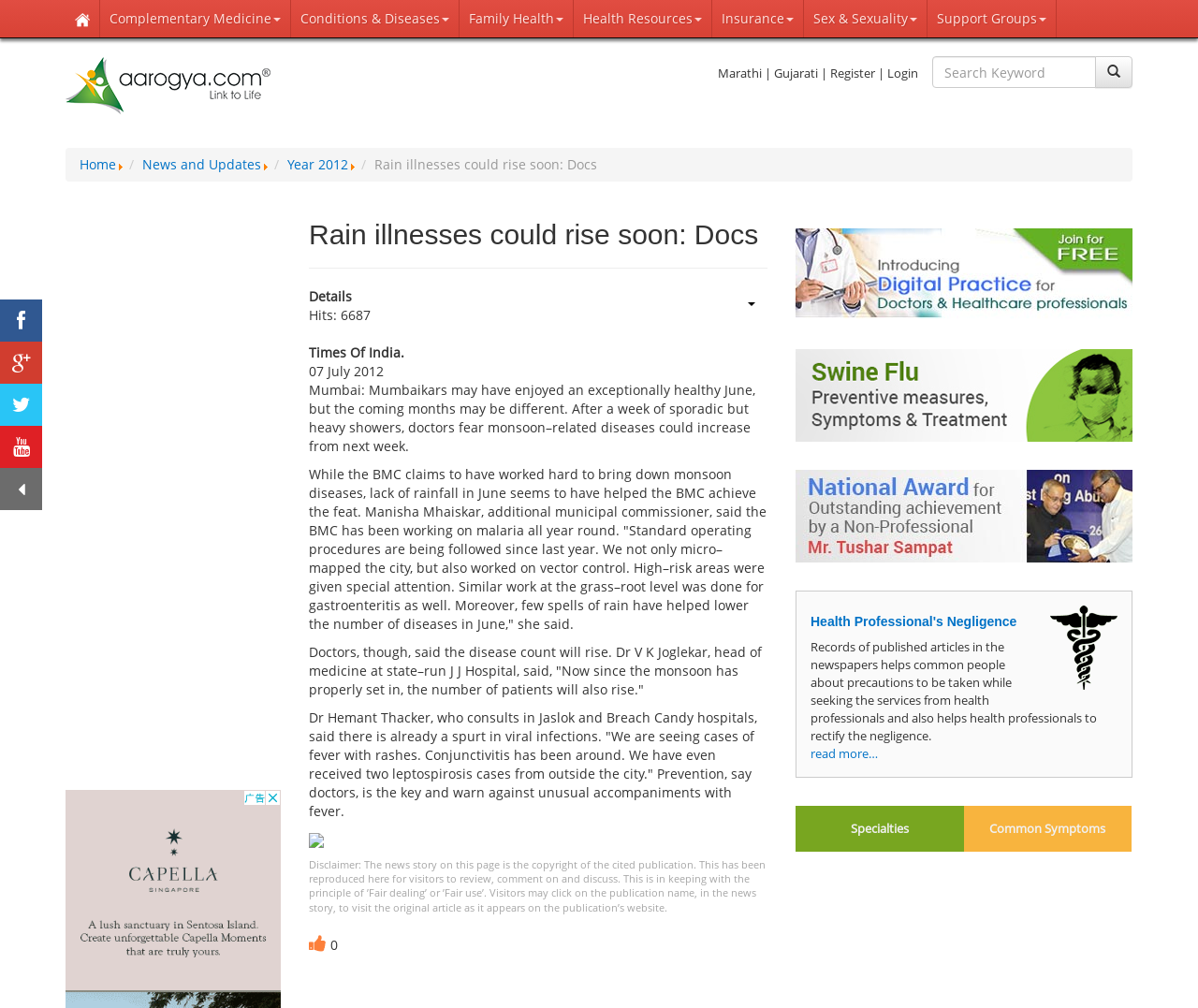Please specify the bounding box coordinates of the clickable region necessary for completing the following instruction: "View 'Common Symptoms'". The coordinates must consist of four float numbers between 0 and 1, i.e., [left, top, right, bottom].

[0.804, 0.8, 0.945, 0.845]